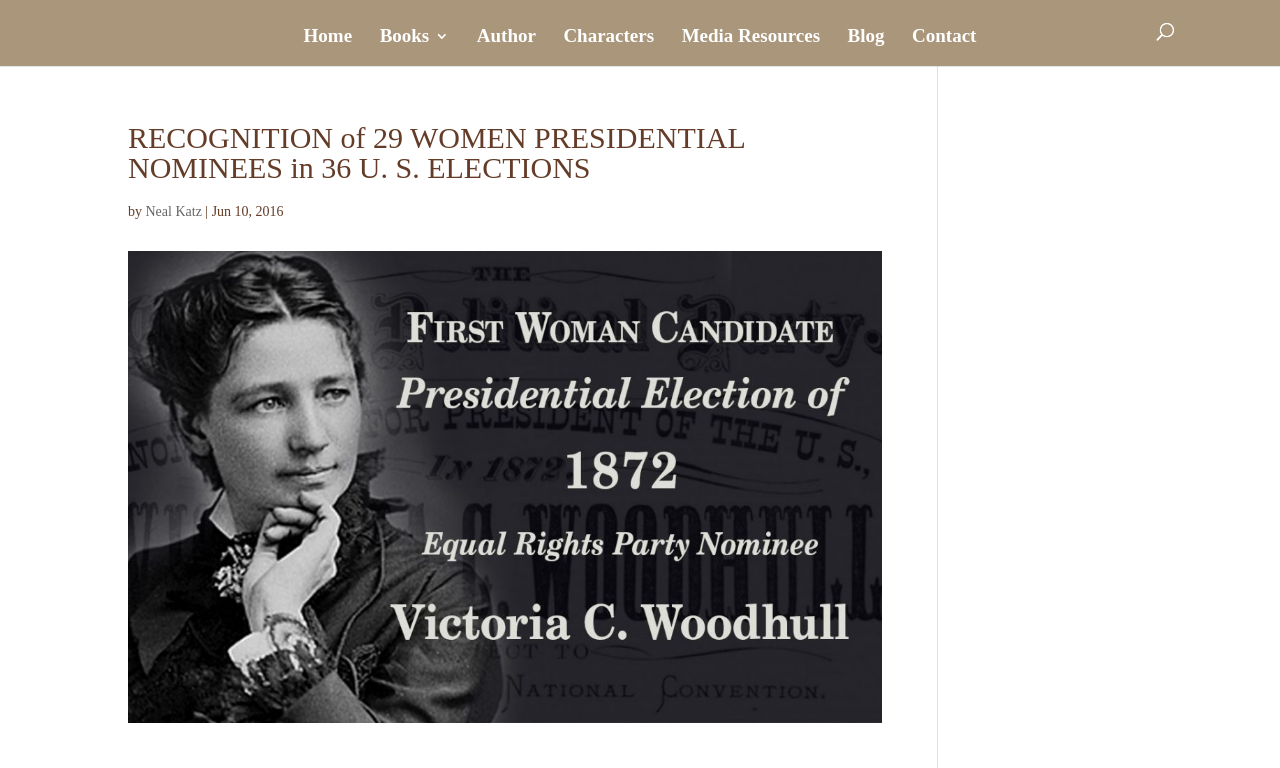Provide the bounding box coordinates, formatted as (top-left x, top-left y, bottom-right x, bottom-right y), with all values being floating point numbers between 0 and 1. Identify the bounding box of the UI element that matches the description: aria-label="Advertisement" name="aswift_0" title="Advertisement"

None